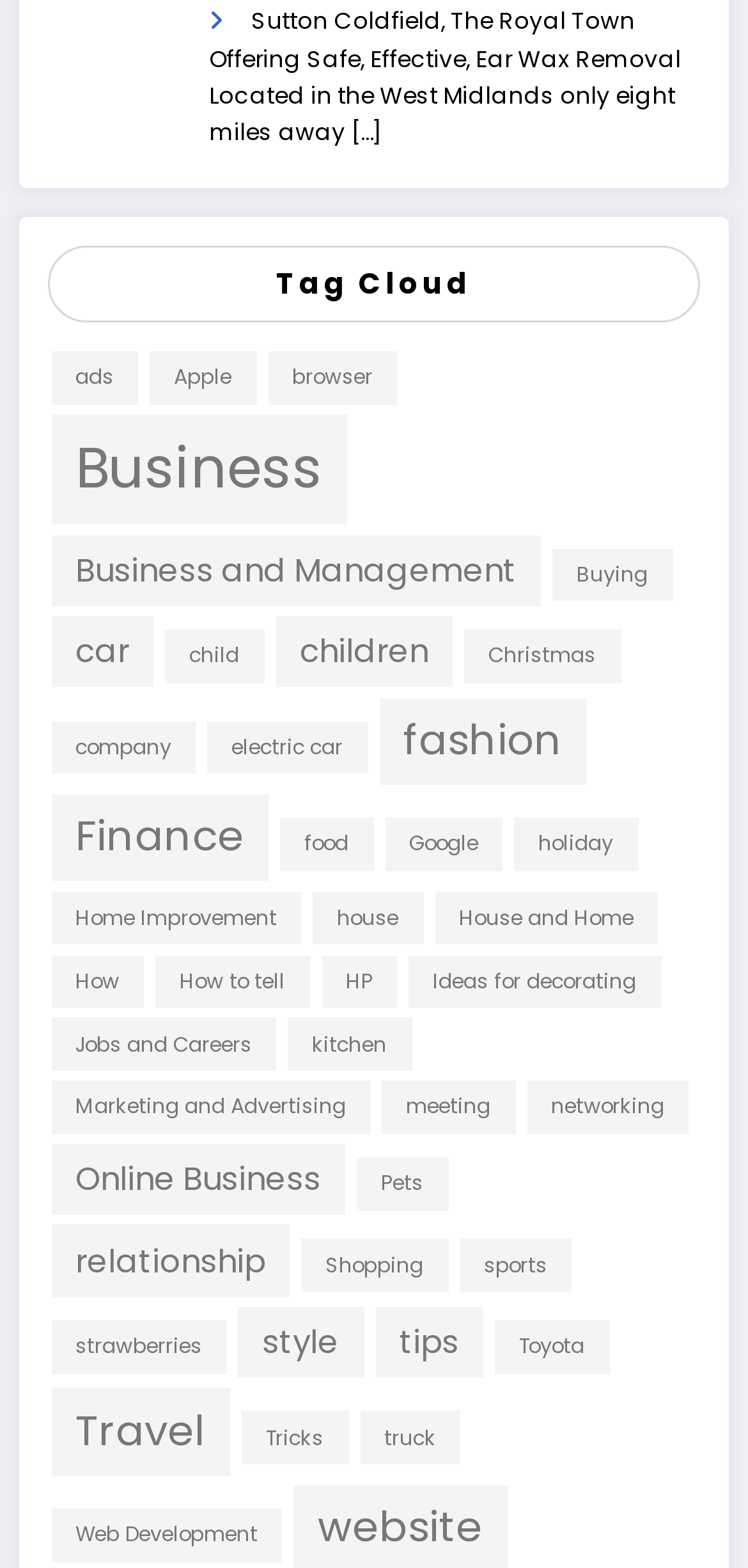Kindly determine the bounding box coordinates for the clickable area to achieve the given instruction: "Read about 'fashion'".

[0.506, 0.445, 0.785, 0.5]